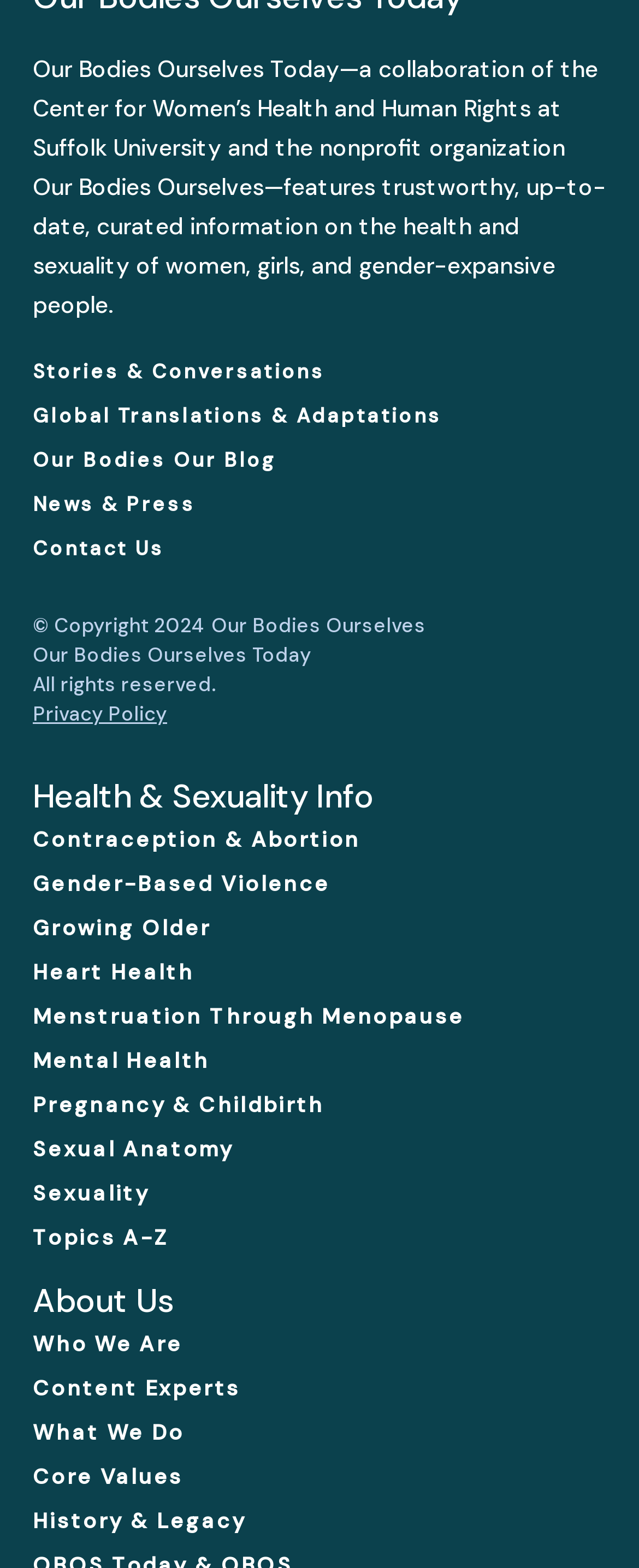Locate the bounding box coordinates of the element to click to perform the following action: 'Explore Health & Sexuality Info'. The coordinates should be given as four float values between 0 and 1, in the form of [left, top, right, bottom].

[0.051, 0.497, 0.949, 0.526]